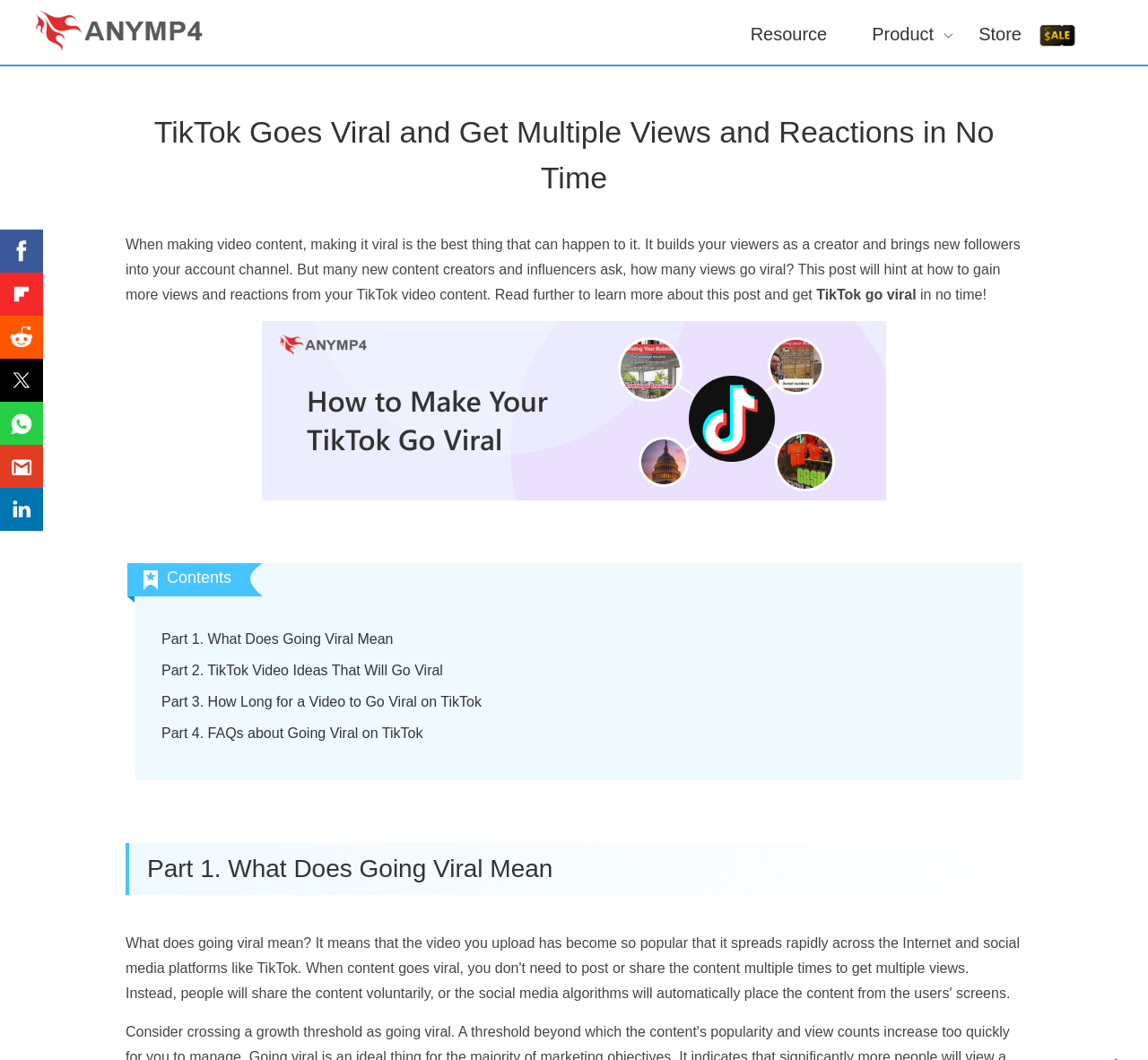What is the purpose of the post?
Provide a short answer using one word or a brief phrase based on the image.

To provide tips and tricks